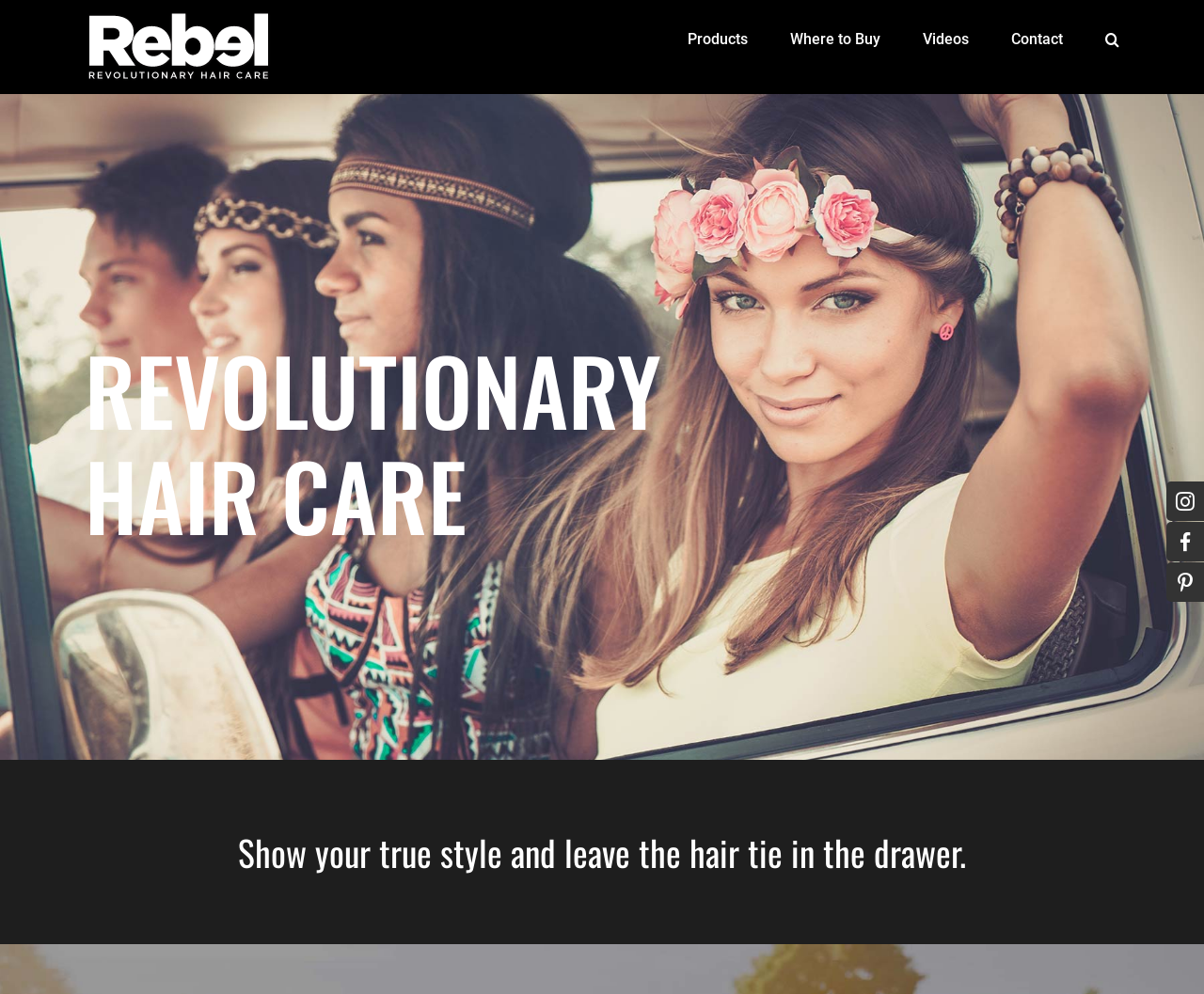Respond to the question below with a single word or phrase: What is the tagline of the website?

Show your true style and leave the hair tie in the drawer.